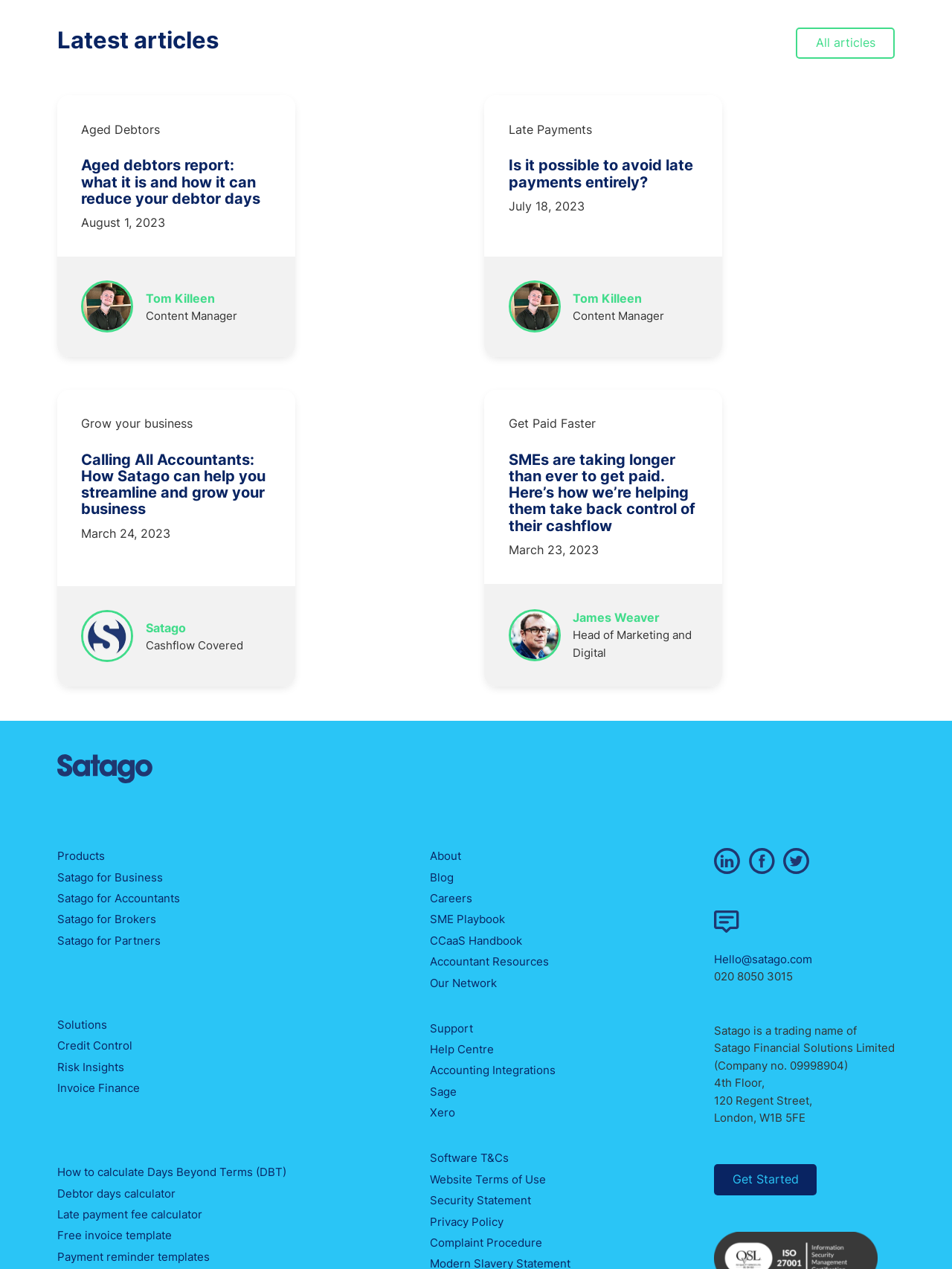Find the bounding box coordinates of the area that needs to be clicked in order to achieve the following instruction: "Read 'Aged debtors report: what it is and how it can reduce your debtor days'". The coordinates should be specified as four float numbers between 0 and 1, i.e., [left, top, right, bottom].

[0.06, 0.075, 0.31, 0.281]